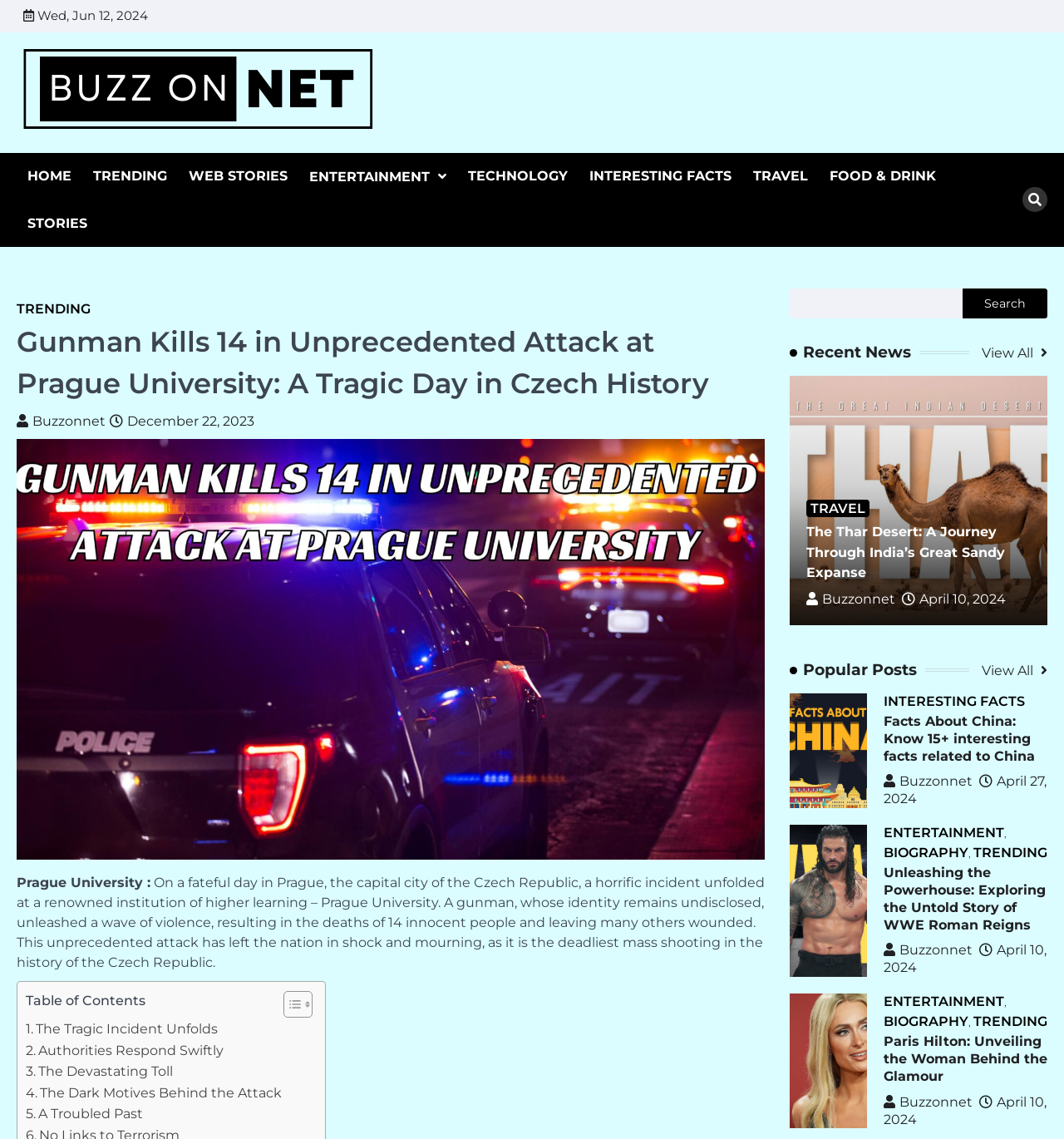Please identify the bounding box coordinates of the element that needs to be clicked to execute the following command: "Search for something". Provide the bounding box using four float numbers between 0 and 1, formatted as [left, top, right, bottom].

[0.742, 0.253, 0.984, 0.279]